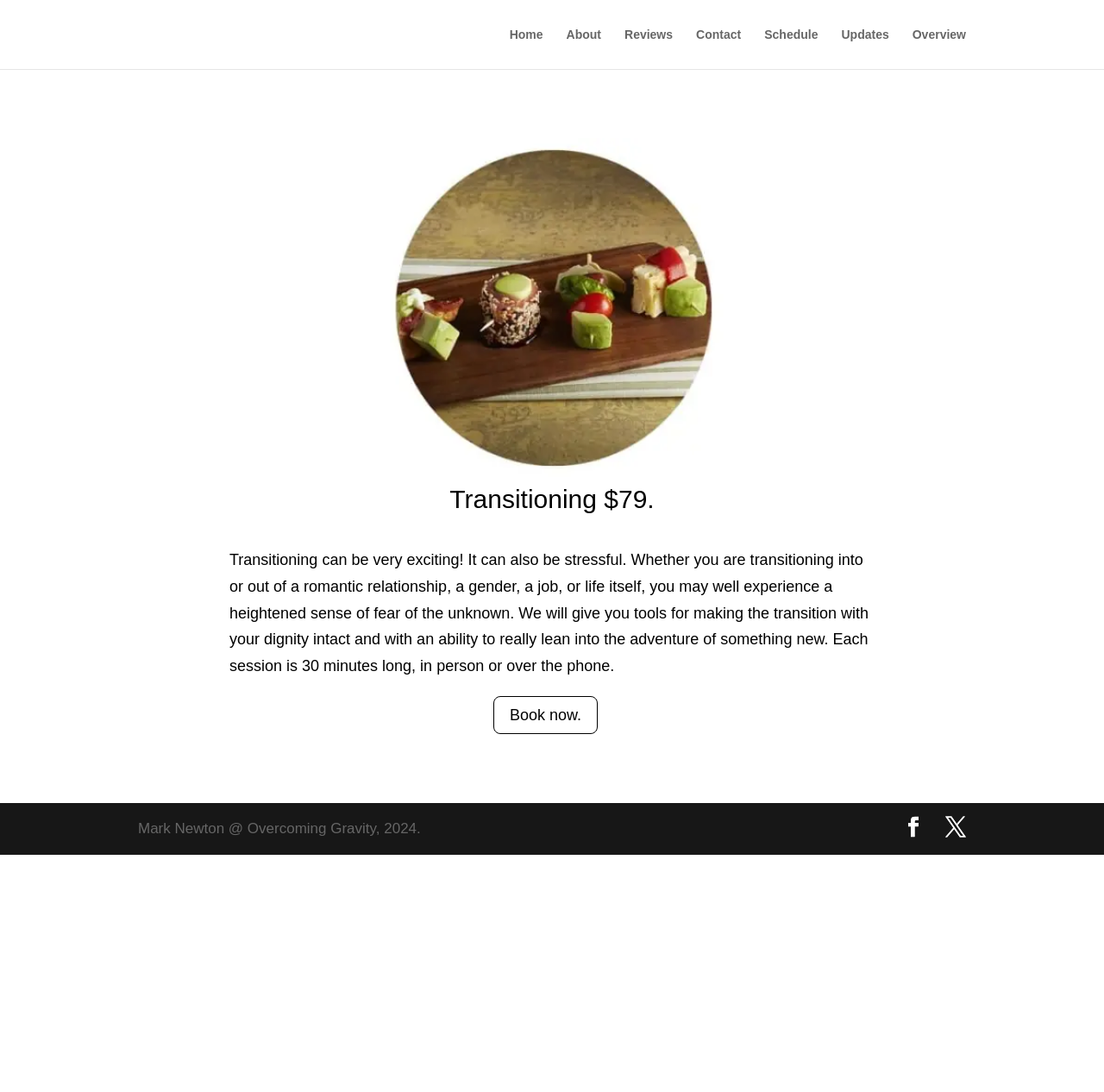Kindly determine the bounding box coordinates for the clickable area to achieve the given instruction: "View the website updates".

[0.762, 0.026, 0.805, 0.063]